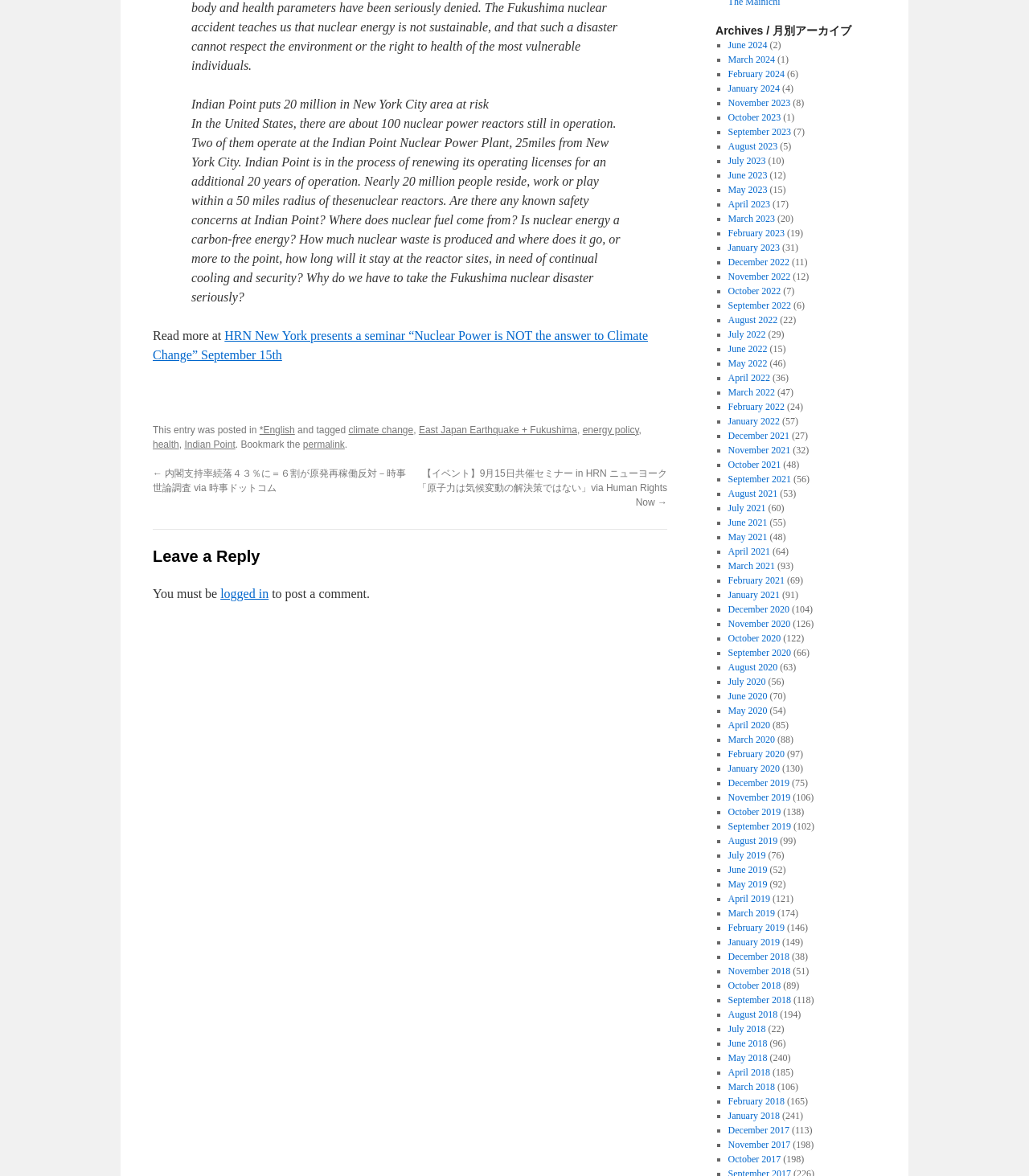Please provide a brief answer to the question using only one word or phrase: 
What are the archives of the webpage organized by?

Month